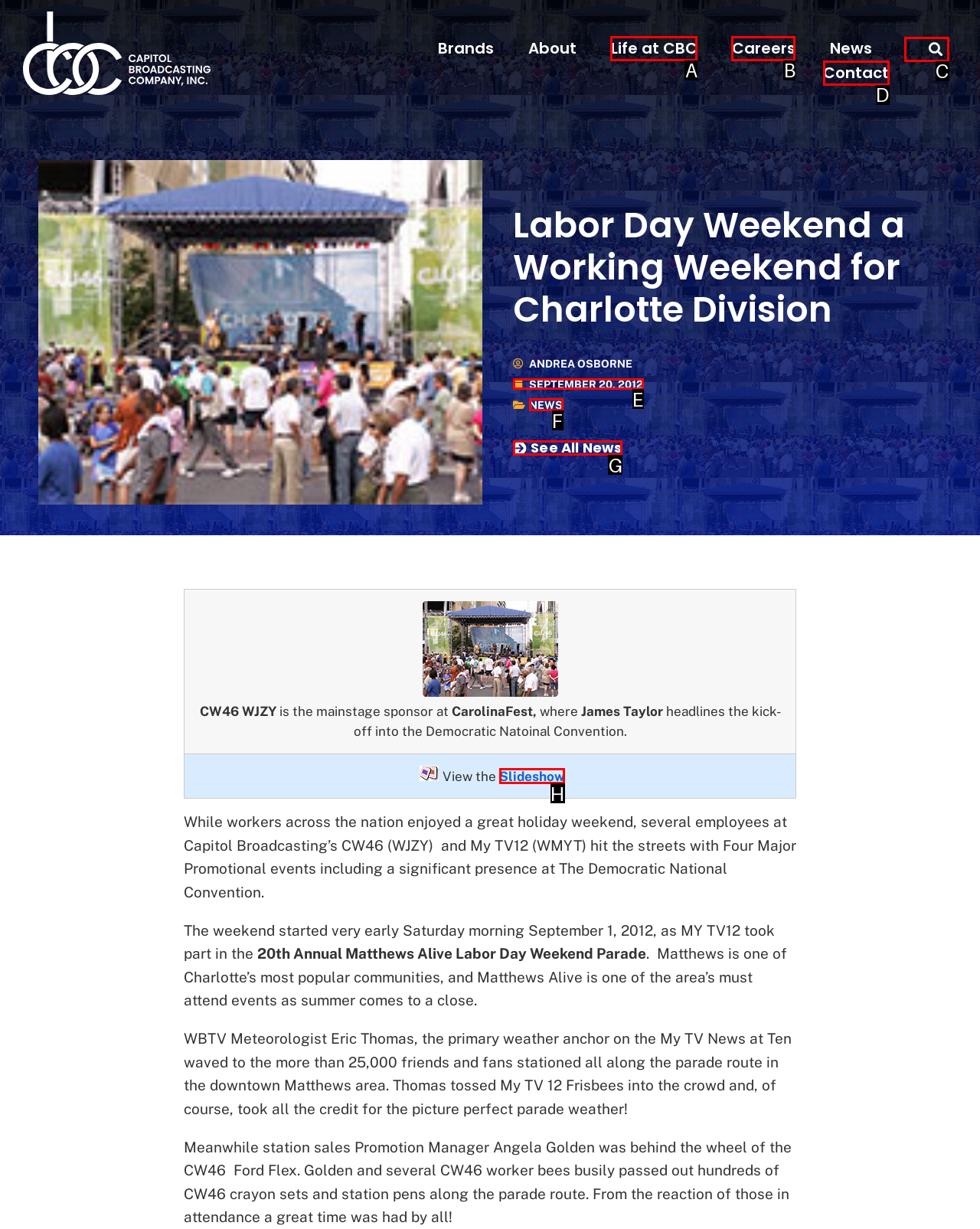Among the marked elements in the screenshot, which letter corresponds to the UI element needed for the task: Search?

C